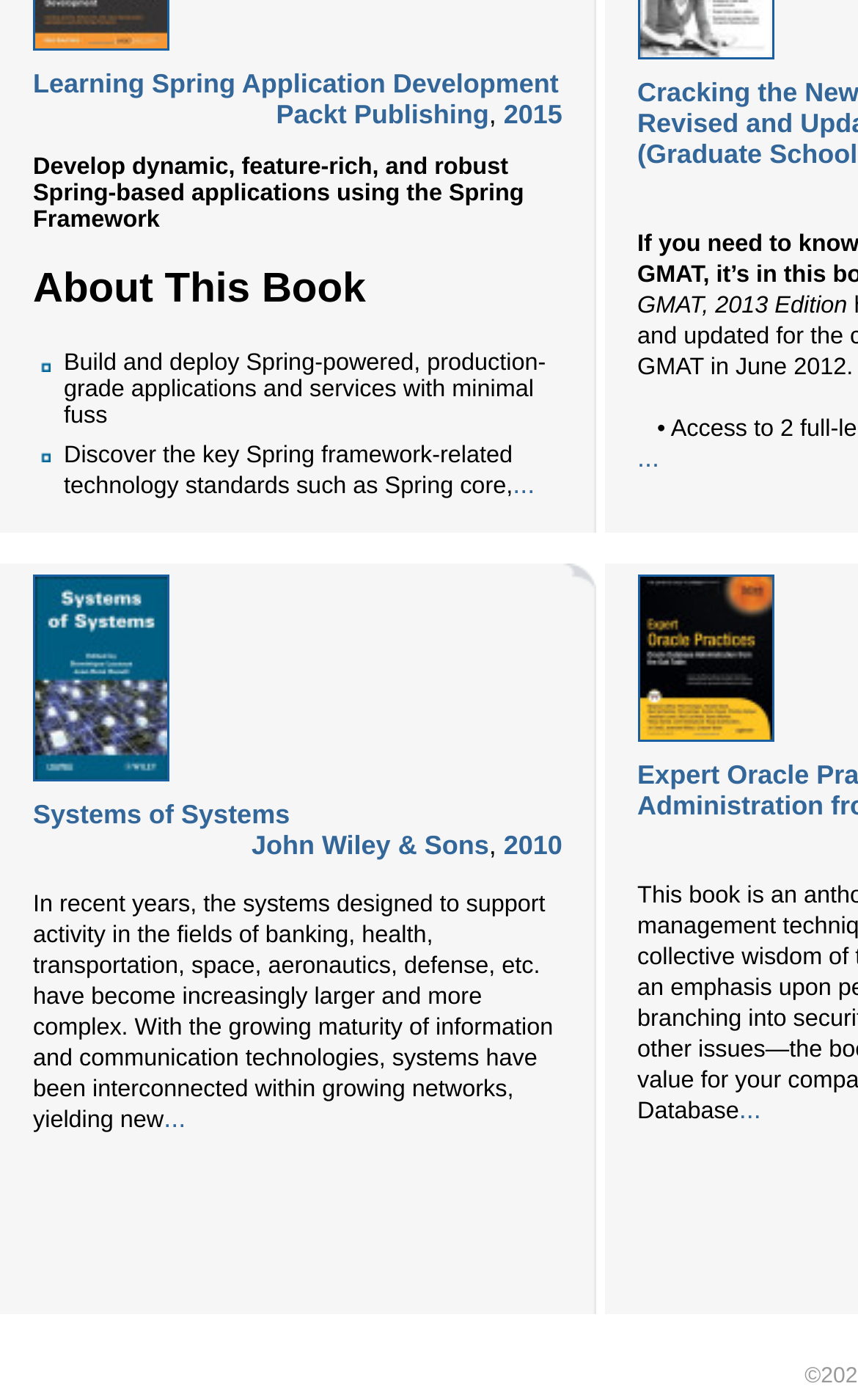Locate the bounding box coordinates of the area that needs to be clicked to fulfill the following instruction: "Click on 'Learning Spring Application Development'". The coordinates should be in the format of four float numbers between 0 and 1, namely [left, top, right, bottom].

[0.038, 0.019, 0.197, 0.041]